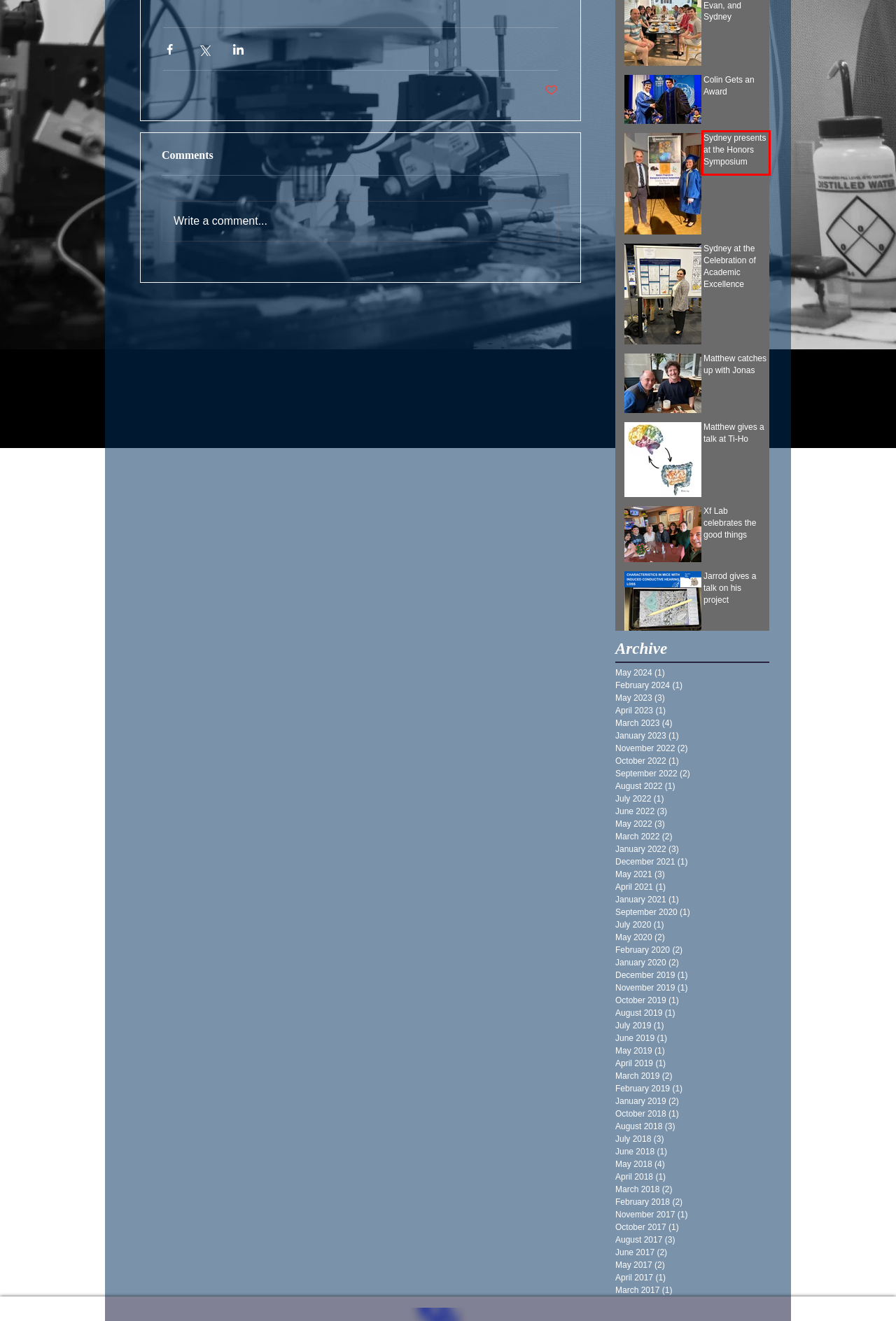Examine the screenshot of a webpage with a red bounding box around a UI element. Select the most accurate webpage description that corresponds to the new page after clicking the highlighted element. Here are the choices:
A. December - 2019
B. Matthew gives a talk at Ti-Ho
C. March - 2018
D. January - 2021
E. Sydney presents at the Honors Symposium
F. April - 2018
G. July - 2019
H. August - 2018

E